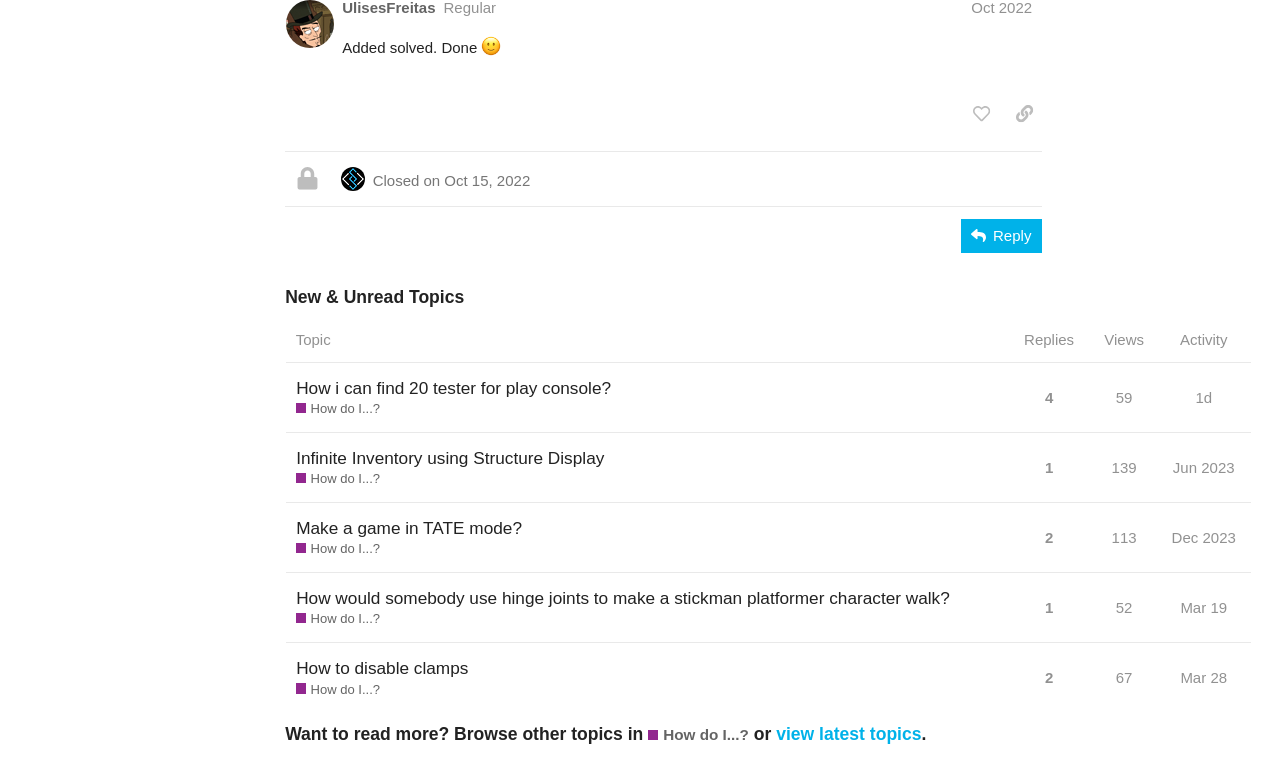Identify the bounding box coordinates of the clickable region to carry out the given instruction: "ask questions to get help using GDevelop and about game development in general".

[0.506, 0.942, 0.585, 0.969]